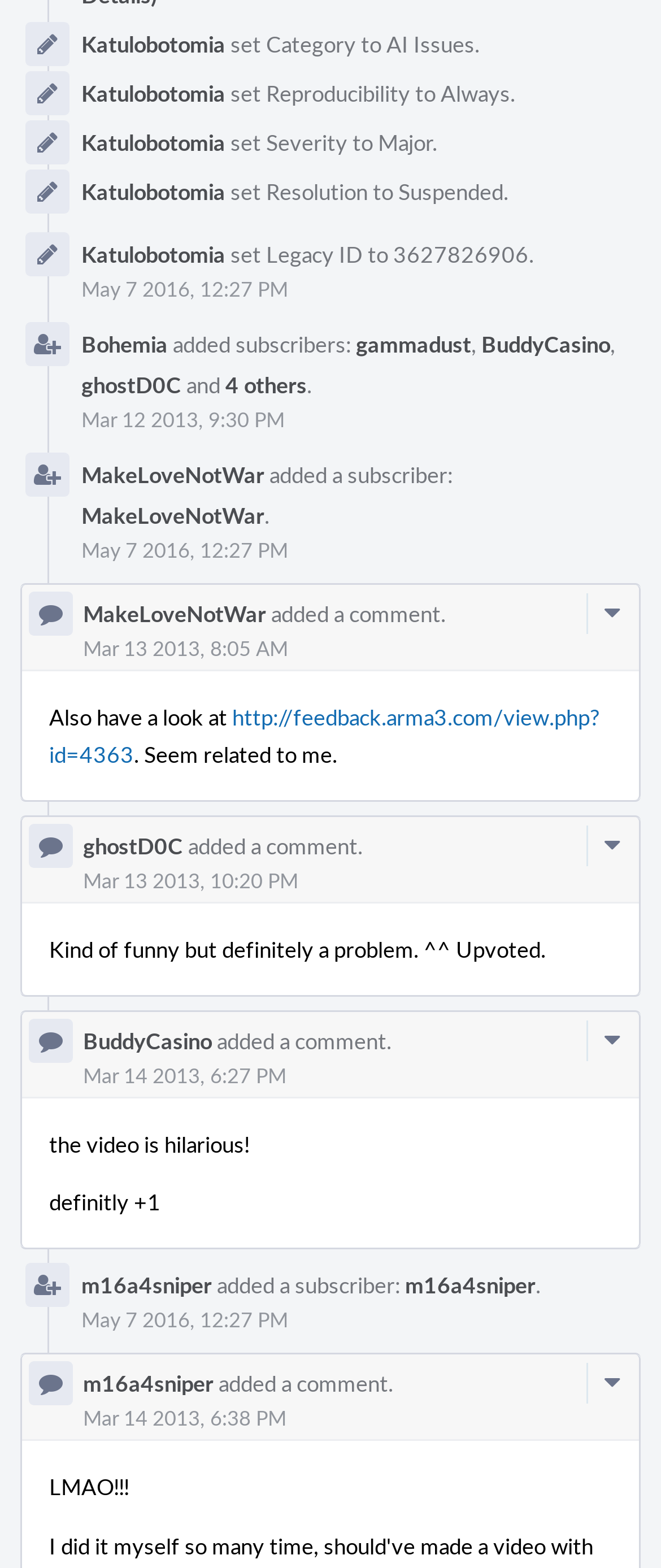Determine the bounding box coordinates of the section I need to click to execute the following instruction: "click the link to view a related issue". Provide the coordinates as four float numbers between 0 and 1, i.e., [left, top, right, bottom].

[0.074, 0.448, 0.908, 0.491]